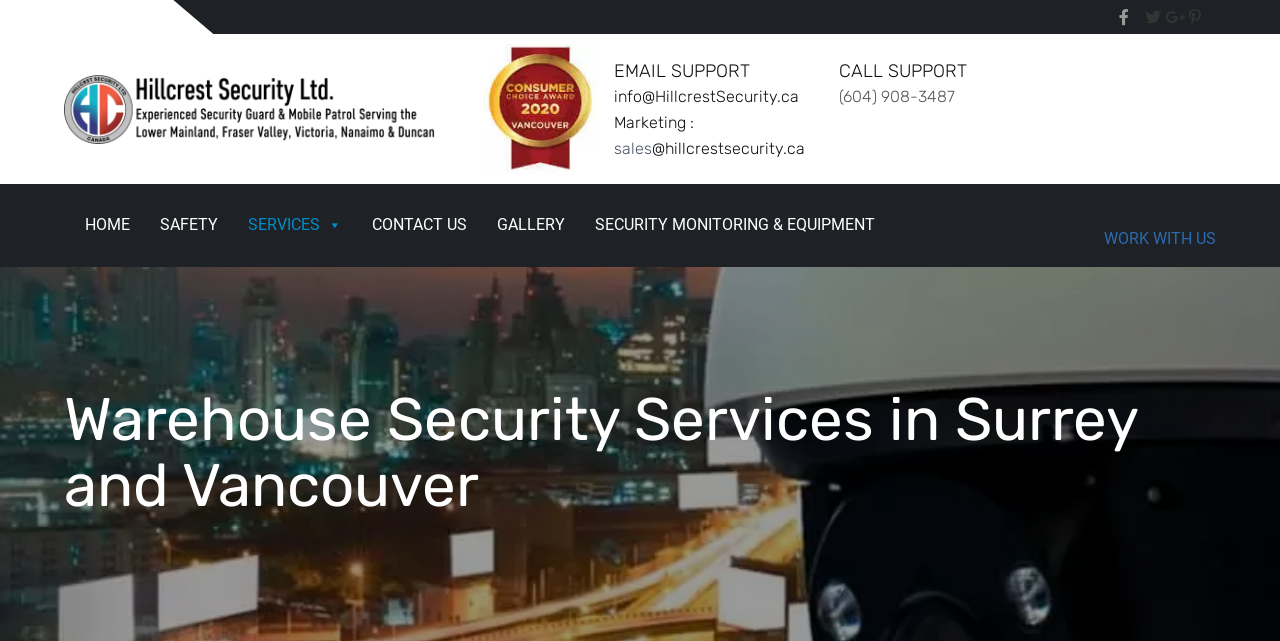Respond with a single word or short phrase to the following question: 
What is the company's email address?

info@HillcrestSecurity.ca